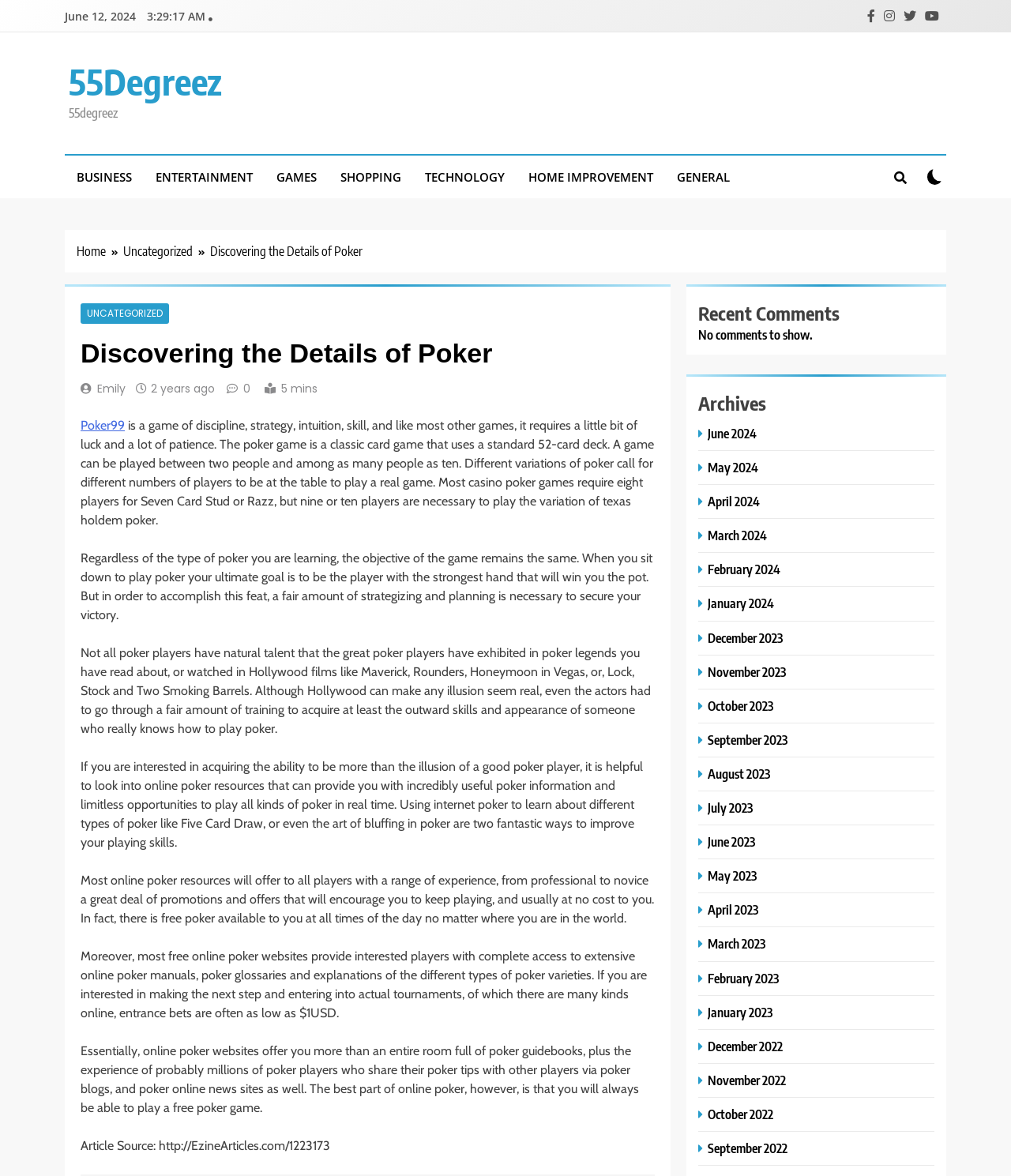Pinpoint the bounding box coordinates of the clickable area needed to execute the instruction: "Click the 'BUSINESS' link". The coordinates should be specified as four float numbers between 0 and 1, i.e., [left, top, right, bottom].

[0.064, 0.132, 0.142, 0.169]